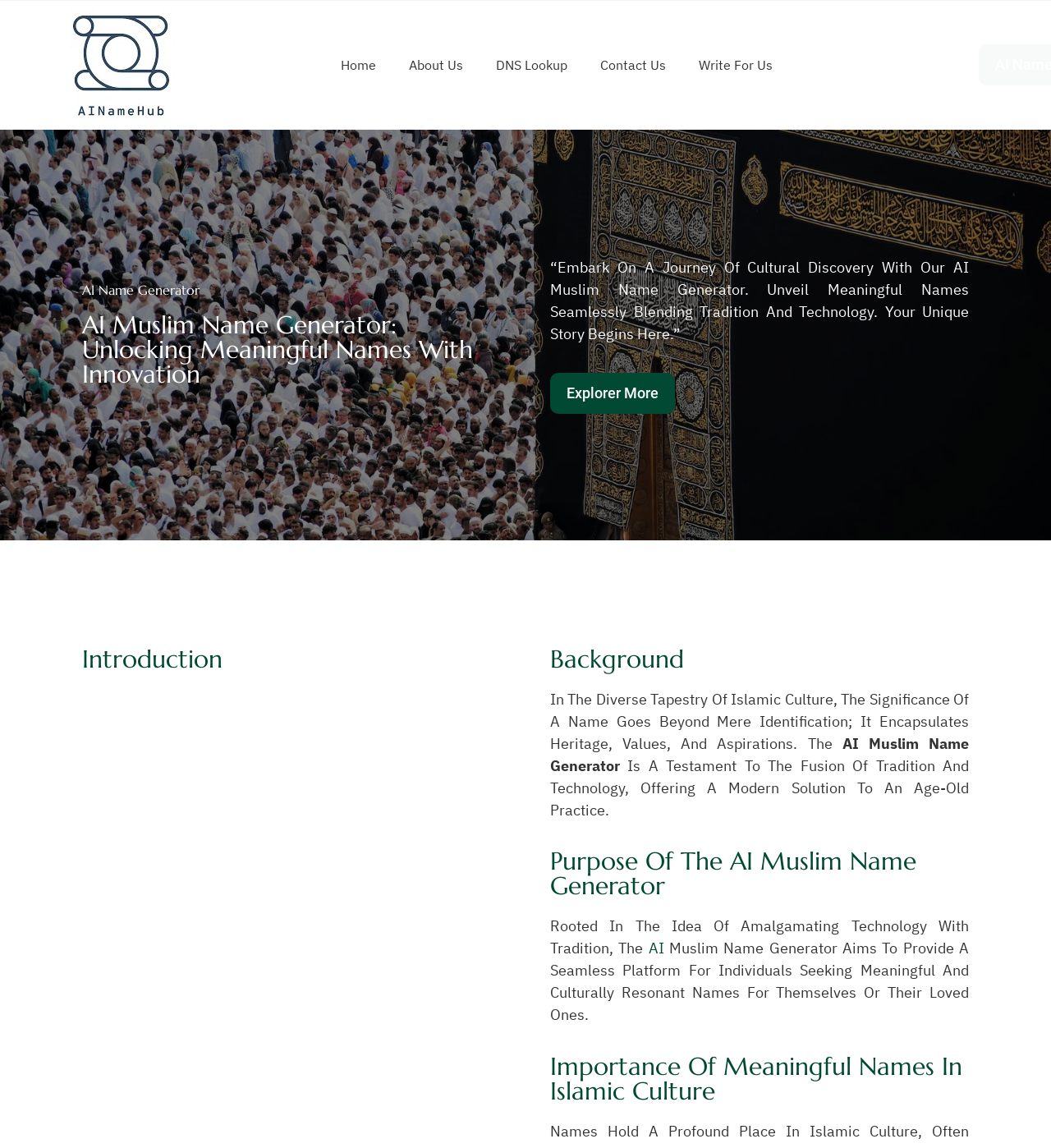Using the description "DNS Lookup", predict the bounding box of the relevant HTML element.

[0.456, 0.04, 0.555, 0.073]